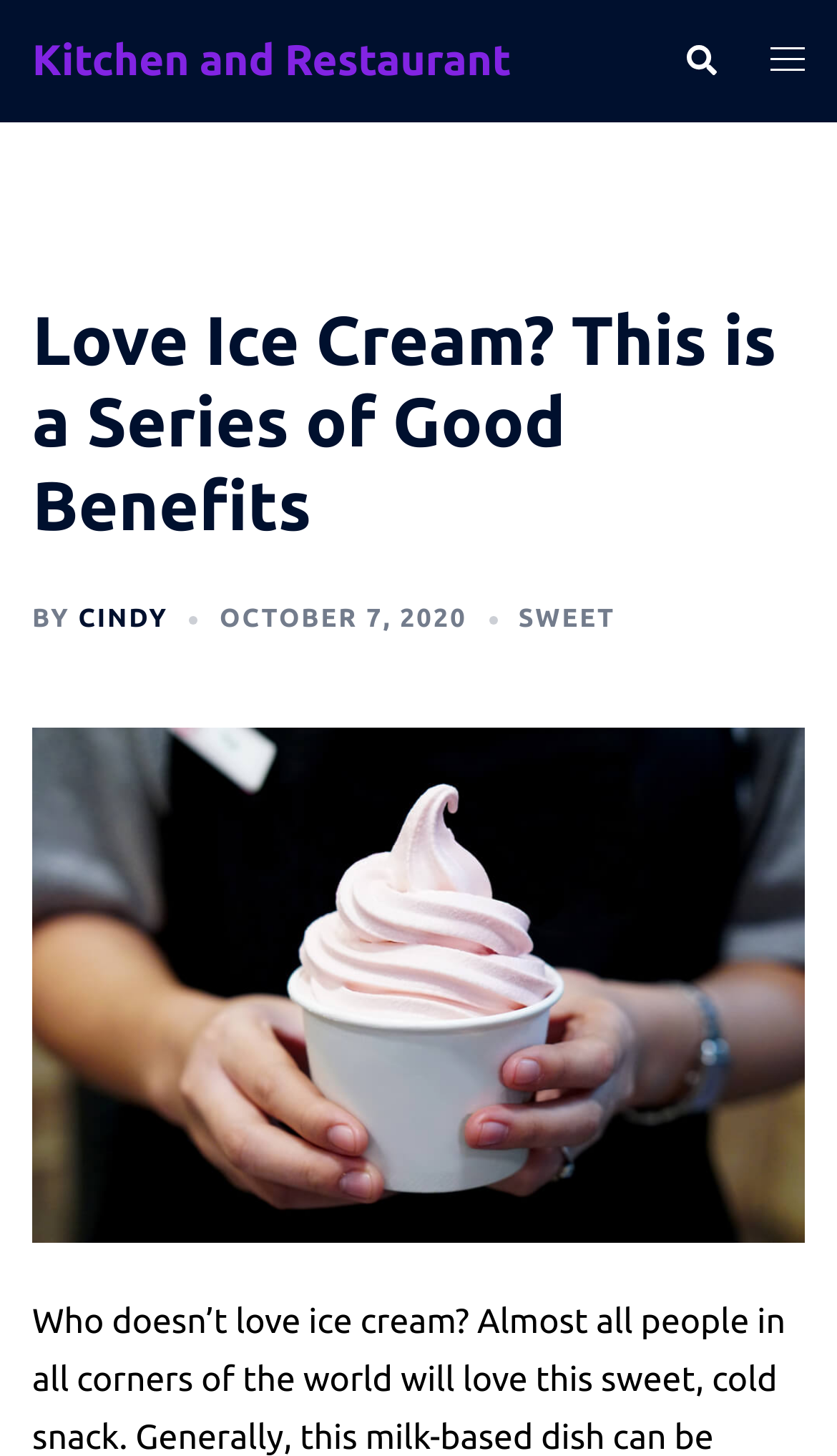What is the date of the article?
Could you give a comprehensive explanation in response to this question?

The date of the article can be found by looking at the text next to the author's name, which is 'OCTOBER 7, 2020'.